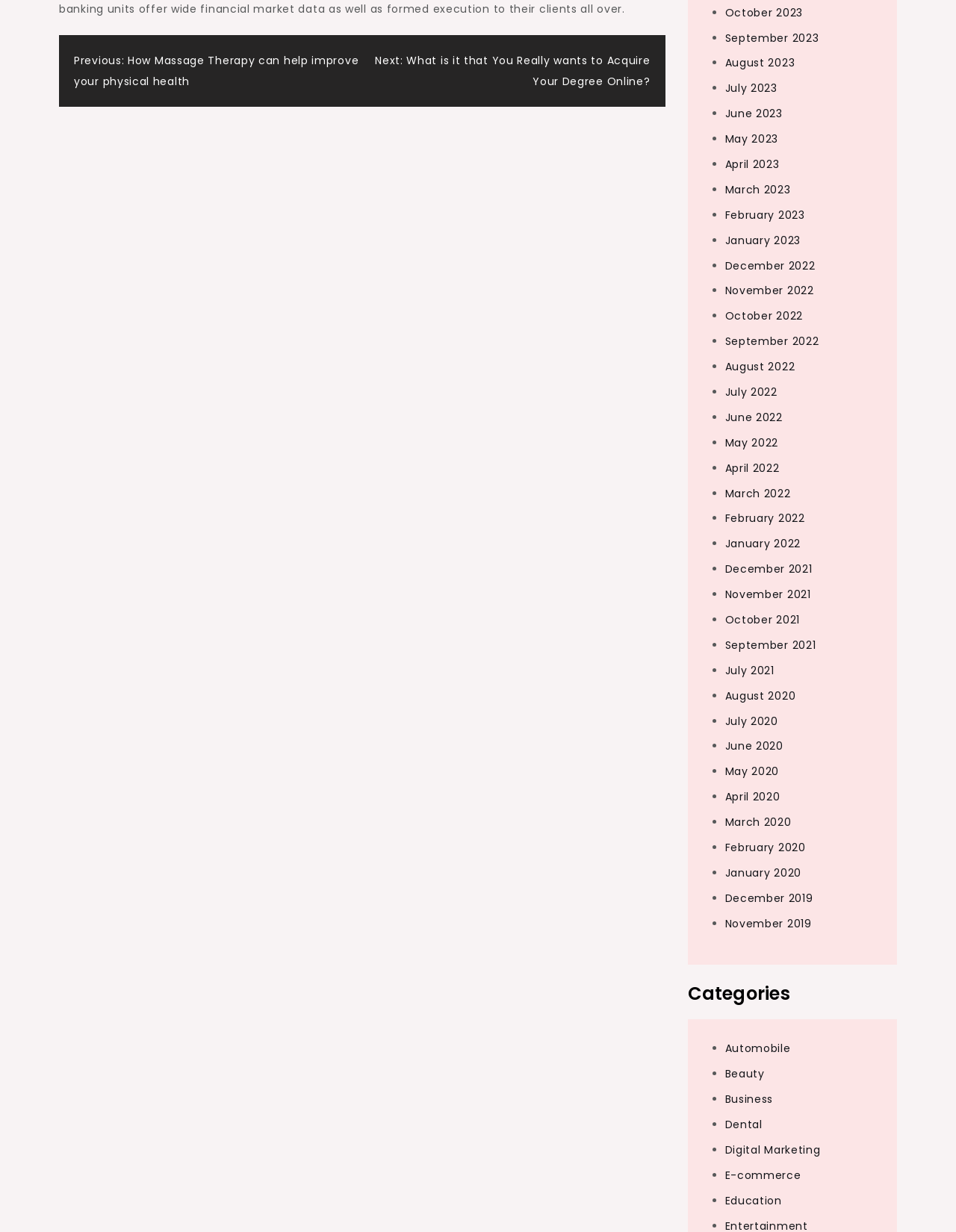Determine the bounding box coordinates of the region that needs to be clicked to achieve the task: "Click on 'Previous: How Massage Therapy can help improve your physical health'".

[0.077, 0.043, 0.375, 0.072]